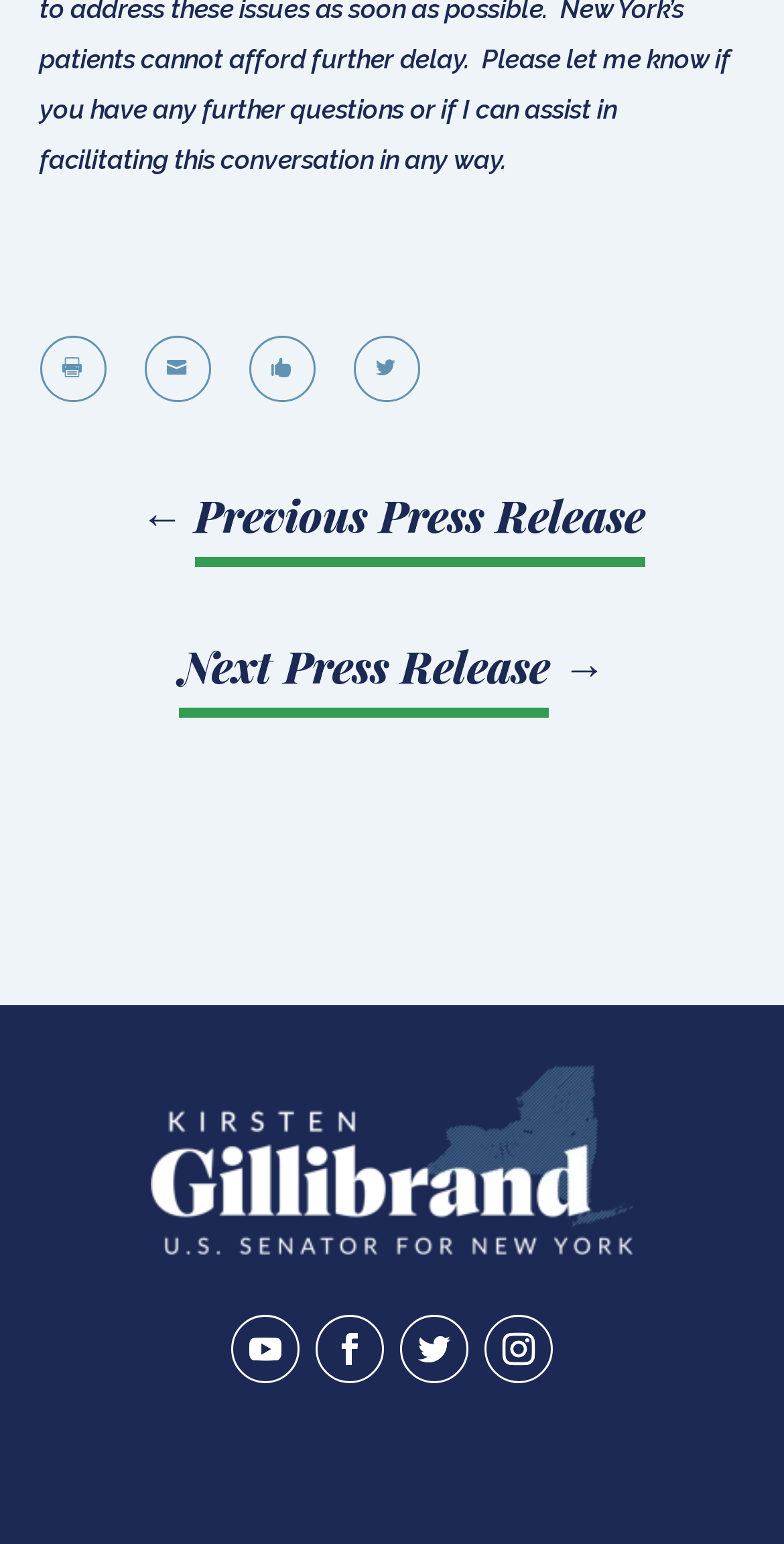What is the direction of the arrow in the second link?
Using the image, provide a concise answer in one word or a short phrase.

Left